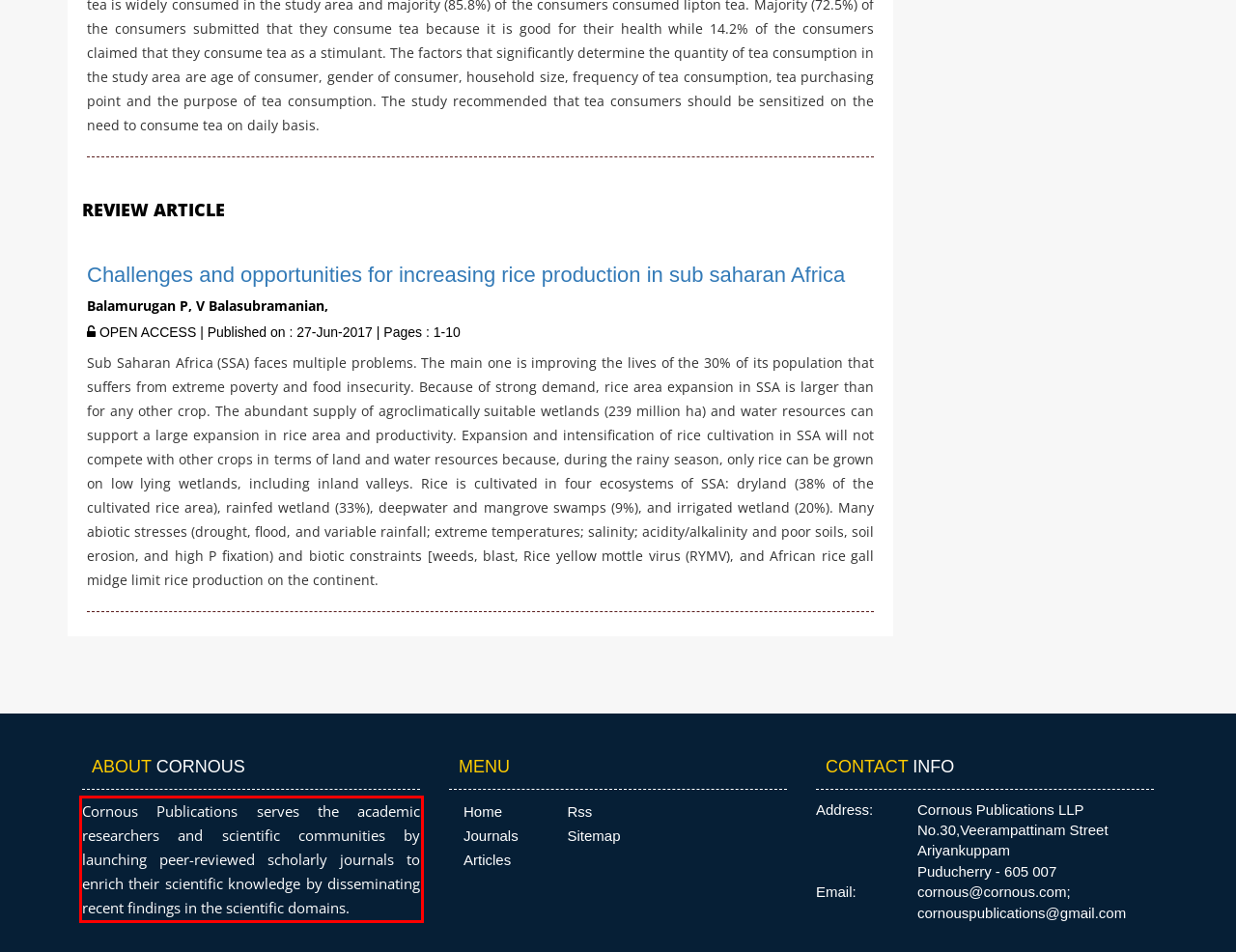Given a screenshot of a webpage, identify the red bounding box and perform OCR to recognize the text within that box.

Cornous Publications serves the academic researchers and scientific communities by launching peer-reviewed scholarly journals to enrich their scientific knowledge by disseminating recent findings in the scientific domains.